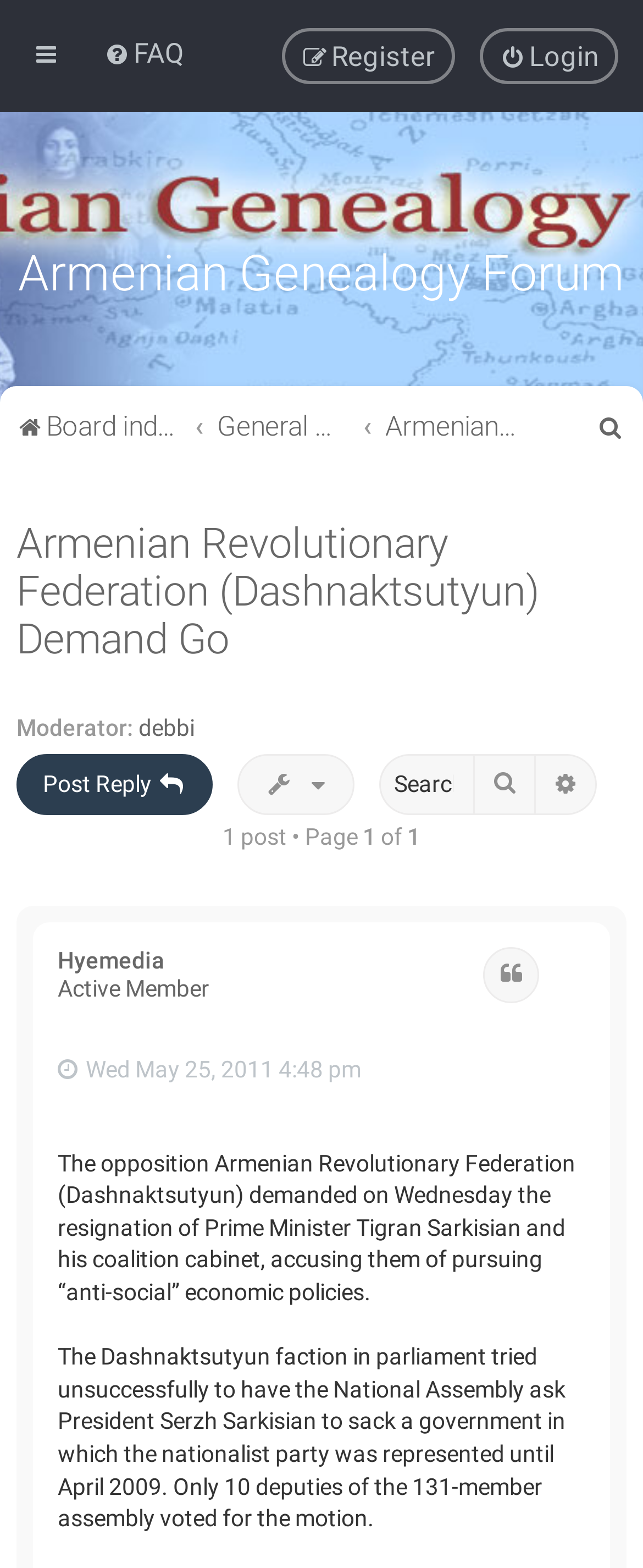Determine the bounding box coordinates of the element's region needed to click to follow the instruction: "View post details". Provide these coordinates as four float numbers between 0 and 1, formatted as [left, top, right, bottom].

[0.09, 0.604, 0.859, 0.653]